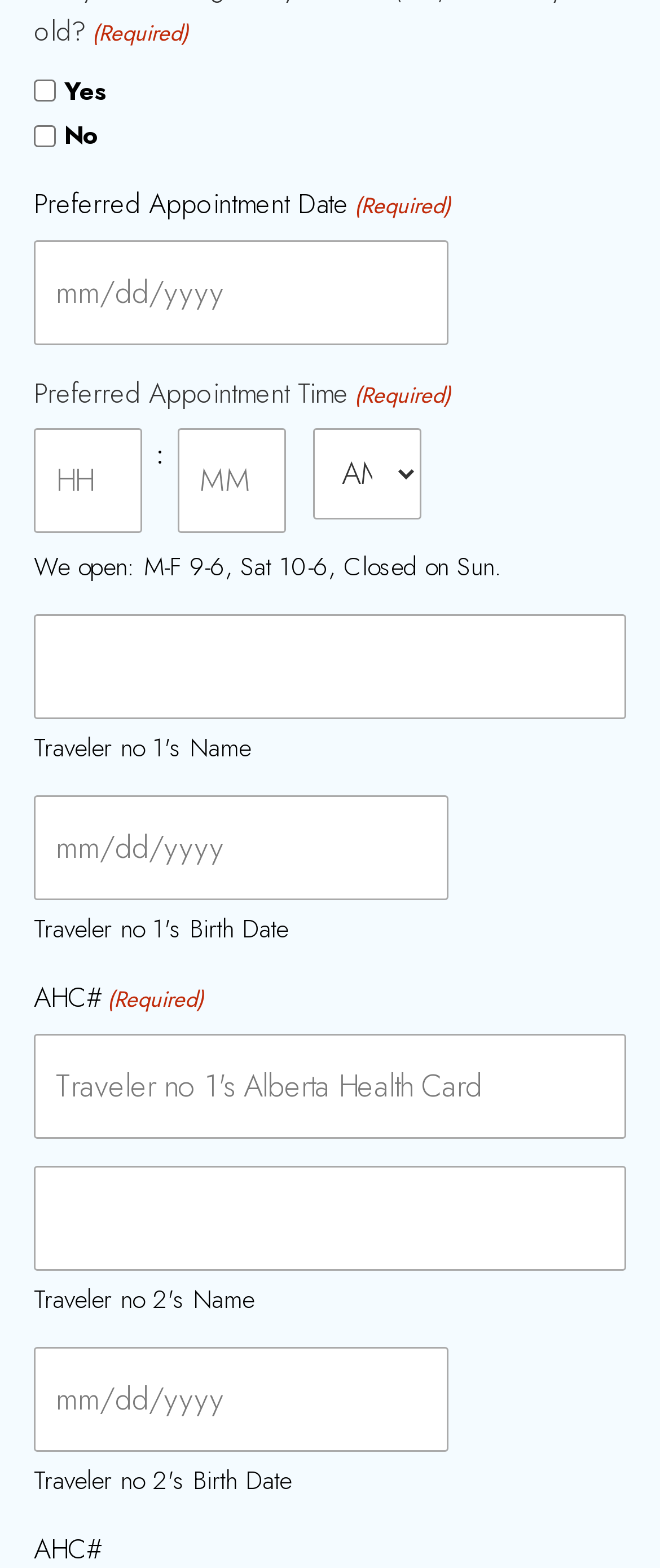Please indicate the bounding box coordinates for the clickable area to complete the following task: "Choose hours". The coordinates should be specified as four float numbers between 0 and 1, i.e., [left, top, right, bottom].

[0.051, 0.273, 0.215, 0.34]